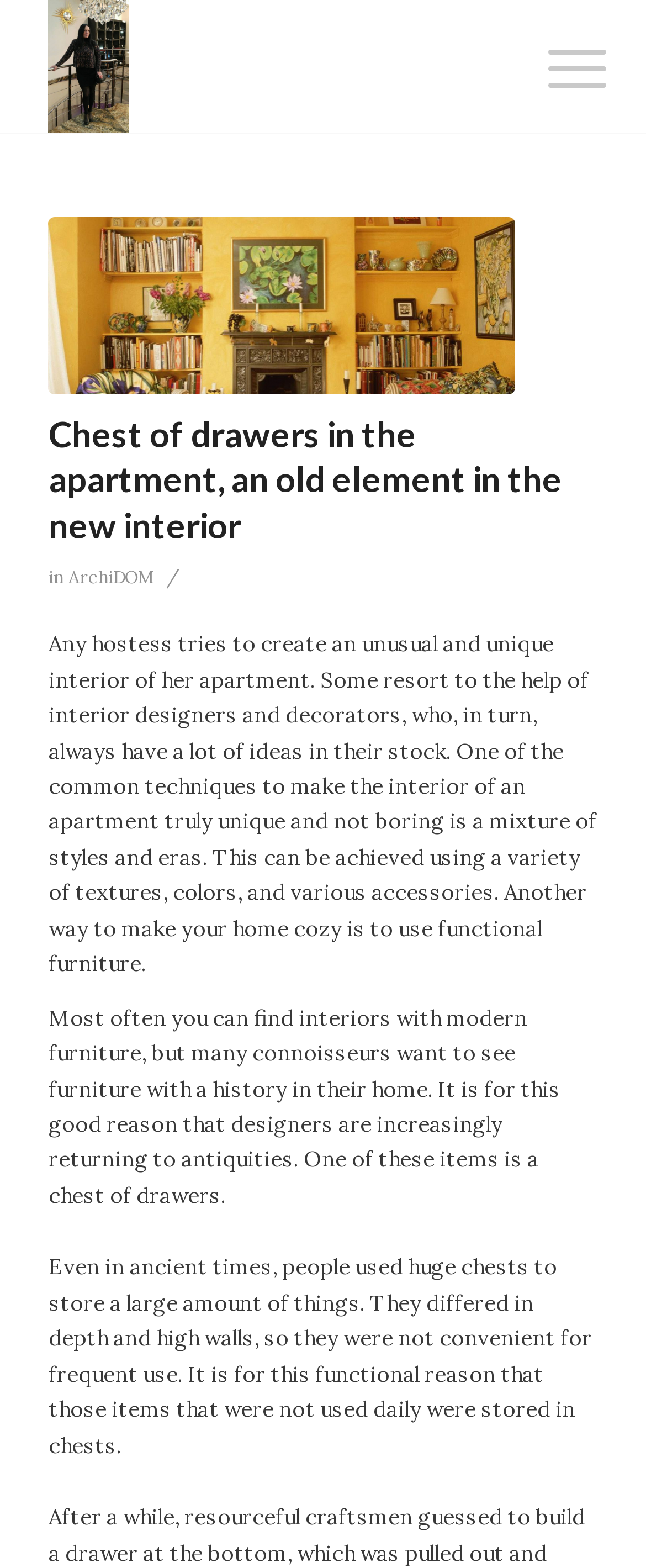Find the bounding box coordinates for the HTML element specified by: "Menu Menu".

[0.798, 0.002, 0.911, 0.087]